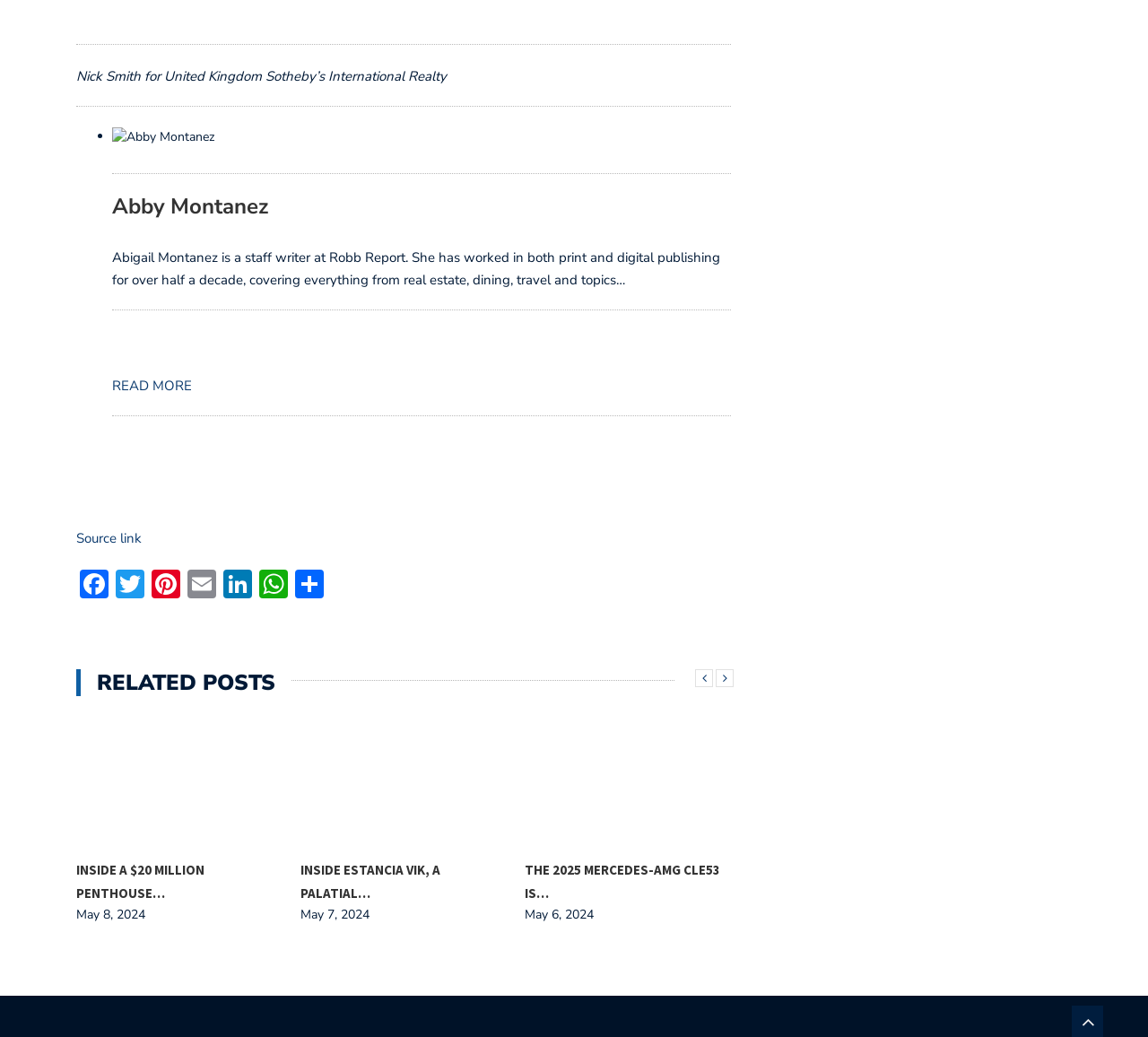Please determine the bounding box coordinates of the section I need to click to accomplish this instruction: "View News".

None